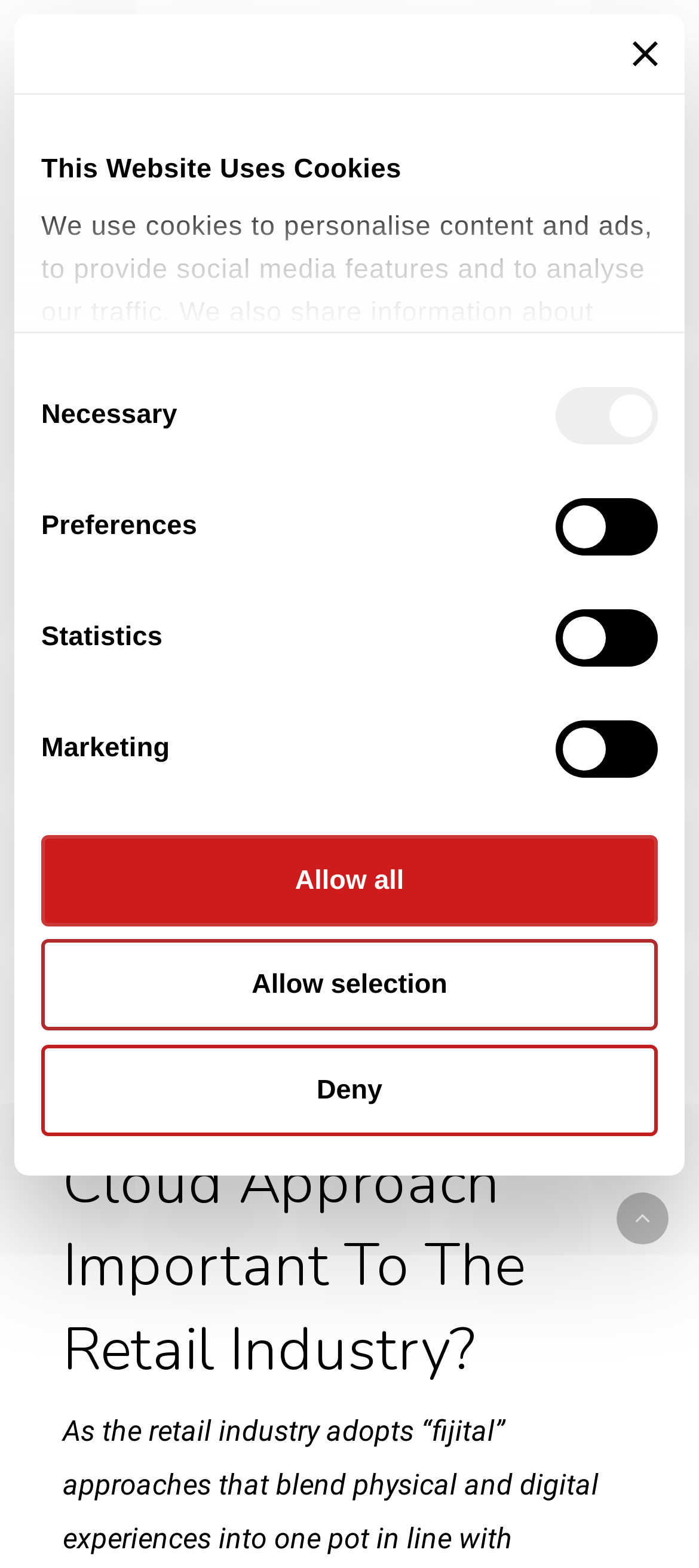Find the bounding box coordinates of the area to click in order to follow the instruction: "Click the 'Global IT' link".

[0.09, 0.025, 0.341, 0.053]